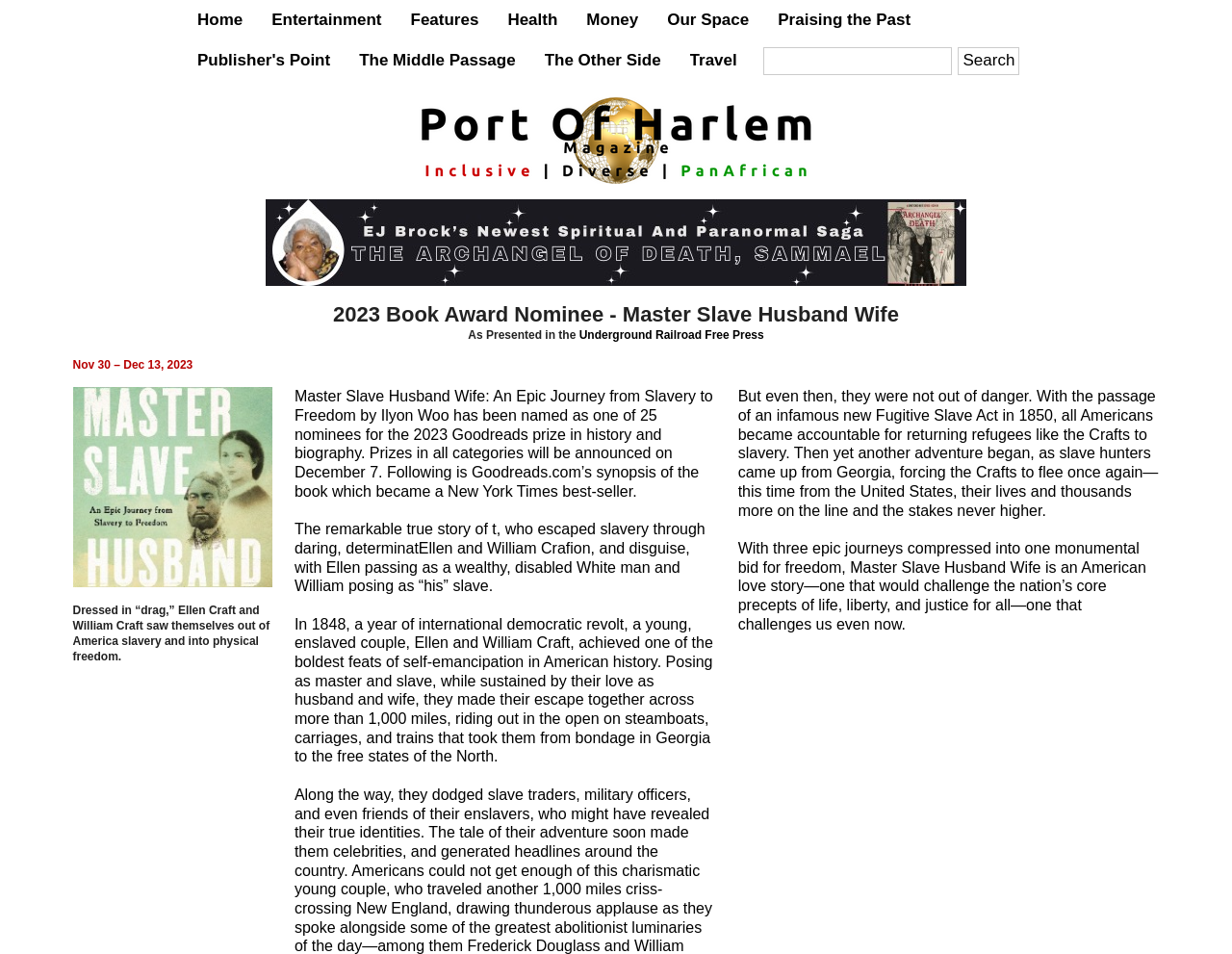Provide a comprehensive caption for the webpage.

The webpage is about the book "Master Slave Husband Wife: An Epic Journey from Slavery to Freedom" by Ilyon Woo, which has been nominated for the 2023 Goodreads prize in history and biography. 

At the top of the page, there are several links to different sections of the website, including "Home", "Entertainment", "Features", and more, arranged horizontally across the page. 

Below these links, there is a search bar and a "Search" button. 

On the left side of the page, there is a vertical column with two links, "port of harlem magazine" and "paranormal sagas", each accompanied by an image. 

The main content of the page is divided into two sections. The first section has a title "2023 Book Award Nominee - Master Slave Husband Wife" and provides information about the book, including a brief summary and the dates "Nov 30 – Dec 13, 2023". 

Below this section, there is an image of the book cover, followed by a longer summary of the book, which describes the true story of Ellen and William Craft, who escaped slavery by disguising themselves as a wealthy white man and his slave. 

The second section of the main content continues the summary of the book, describing the Crafts' journey to freedom and the challenges they faced after escaping slavery.